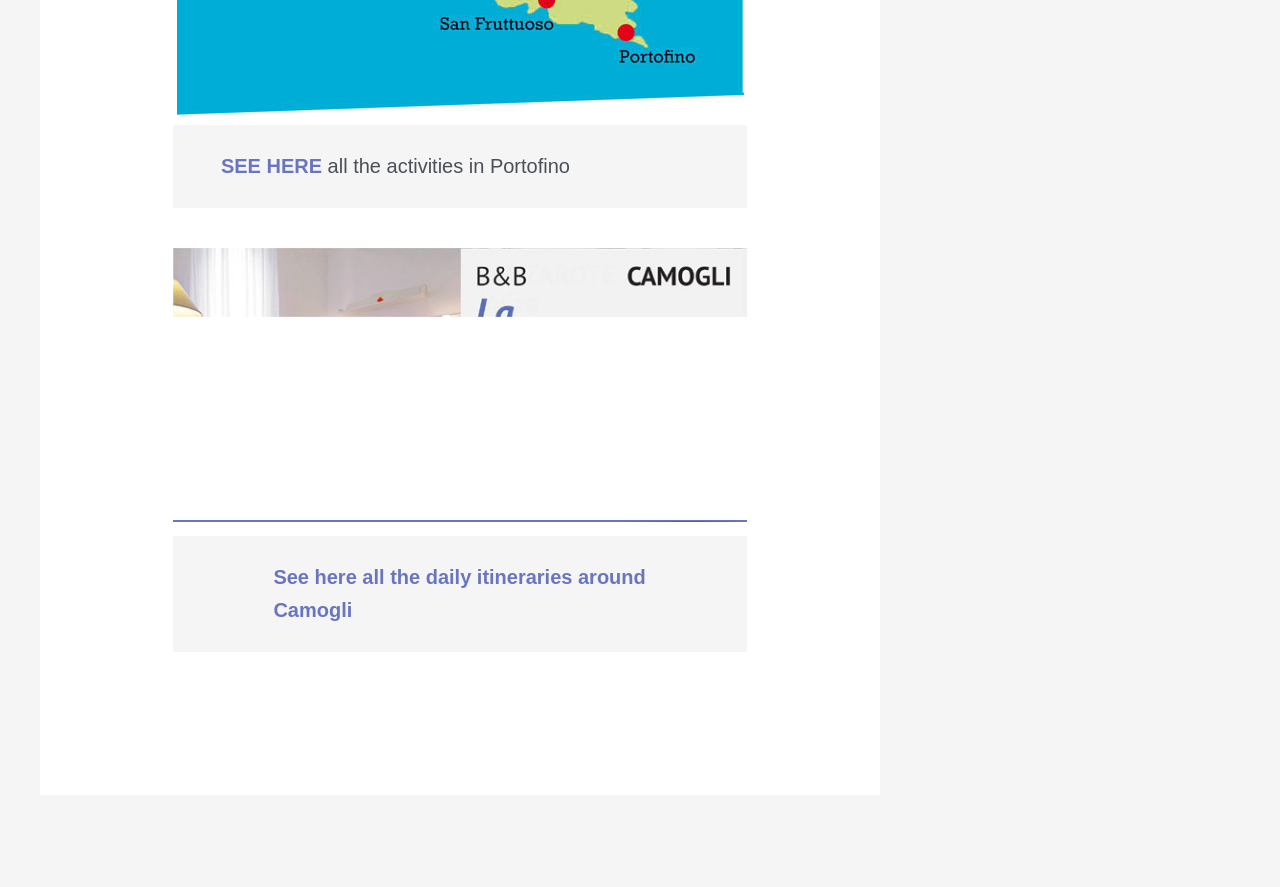Predict the bounding box coordinates of the UI element that matches this description: "title="lacamogliese-EN"". The coordinates should be in the format [left, top, right, bottom] with each value between 0 and 1.

[0.135, 0.491, 0.583, 0.516]